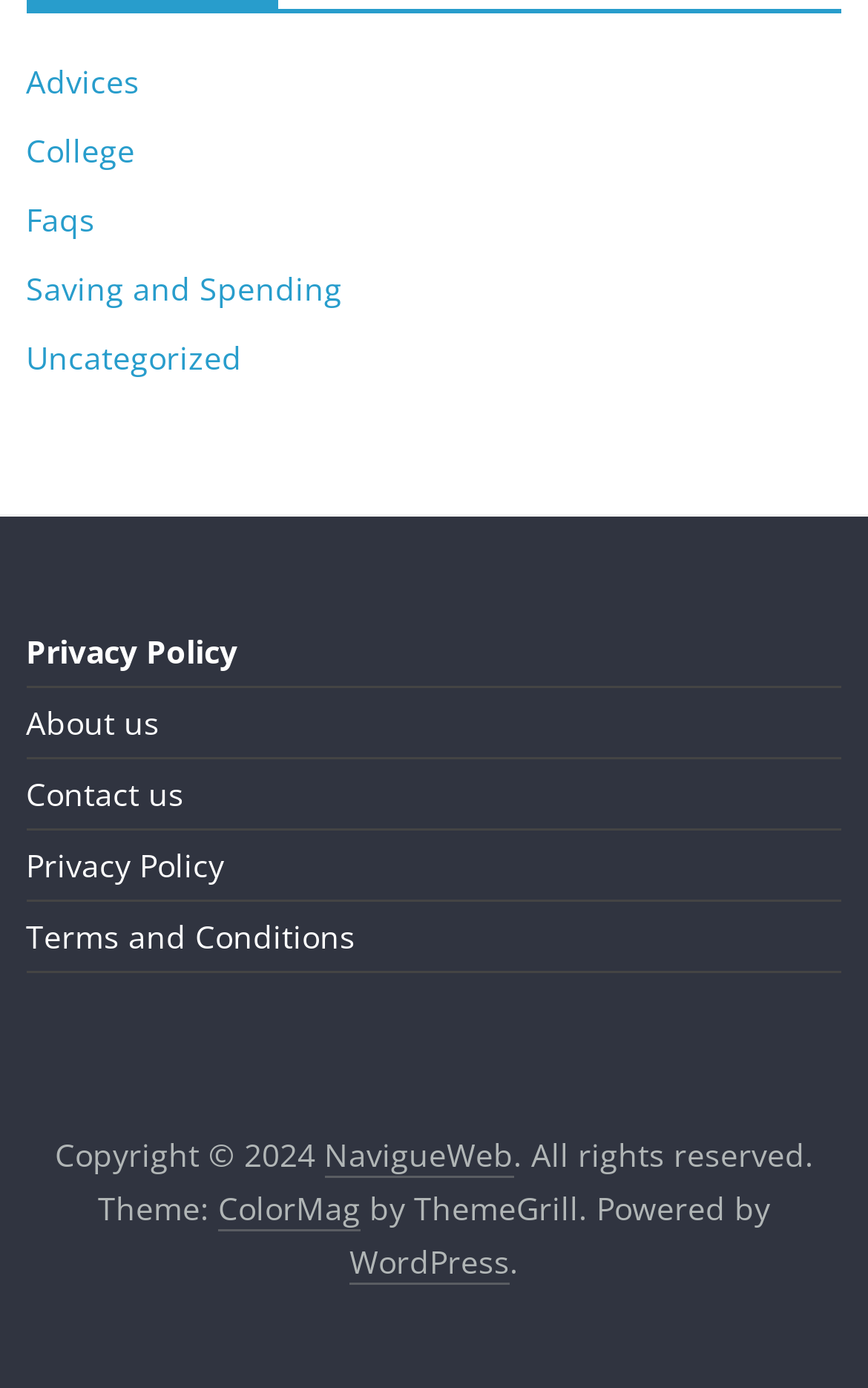Identify the bounding box coordinates for the element that needs to be clicked to fulfill this instruction: "Click on Advices". Provide the coordinates in the format of four float numbers between 0 and 1: [left, top, right, bottom].

[0.03, 0.043, 0.161, 0.074]